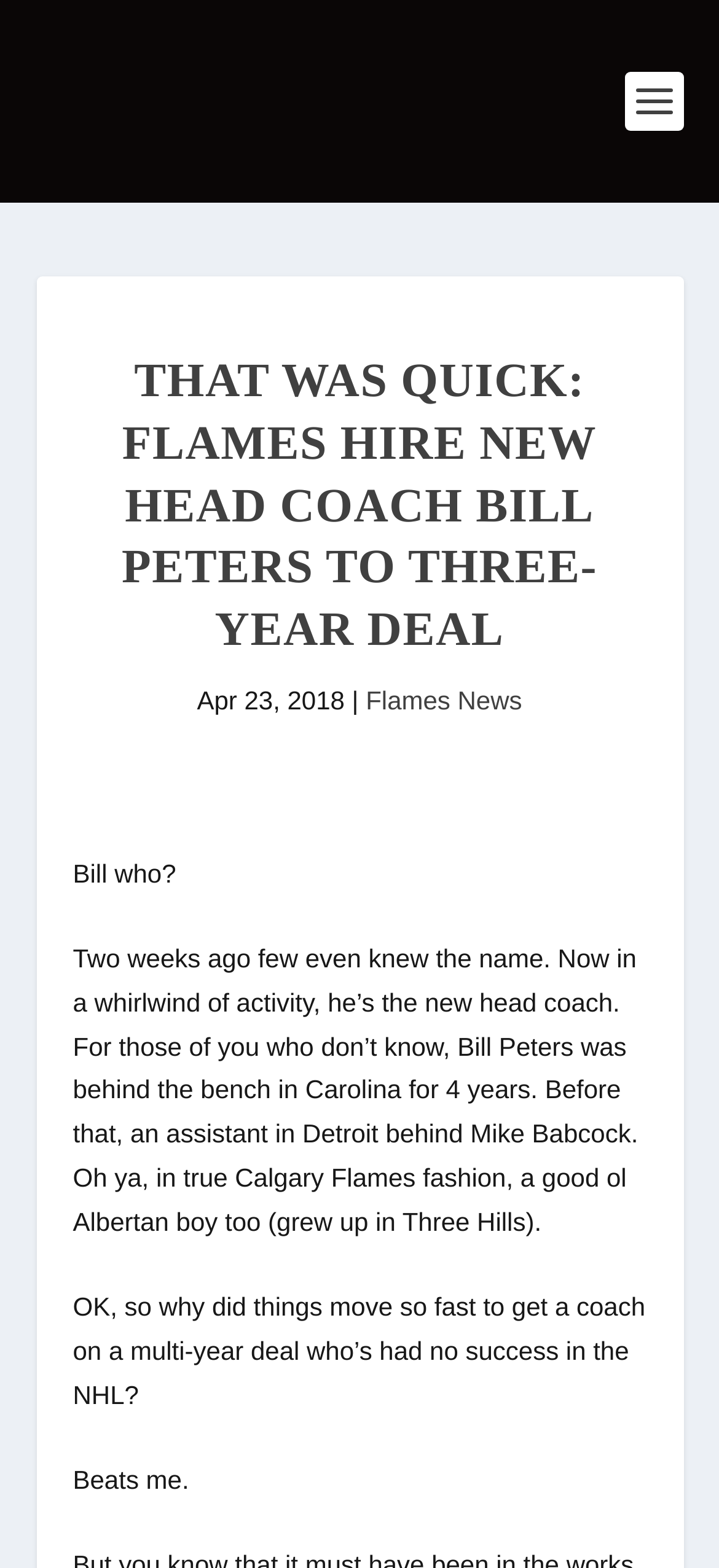Summarize the webpage comprehensively, mentioning all visible components.

The webpage is about the Calgary Flames hiring a new head coach, Bill Peters. At the top of the page, there is a large heading that reads "THAT WAS QUICK: FLAMES HIRE NEW HEAD COACH BILL PETERS TO THREE-YEAR DEAL". Below this heading, there is a date "Apr 23, 2018" followed by a vertical line and a link to "Flames News".

The main content of the page is a series of paragraphs that discuss Bill Peters' background and the surprise of his hiring. The first paragraph starts with the question "Bill who?" and goes on to describe how few people knew his name two weeks ago, but now he's the new head coach. The text then provides some background information on Peters, including his previous coaching experience in Carolina and Detroit, as well as his Alberta roots.

The second paragraph asks a question about why the team moved so quickly to hire a coach with no NHL success, and the third paragraph responds with a humorous "Beats me." These paragraphs are positioned below the heading and the date, with the text flowing from top to bottom. Overall, the page has a simple layout with a clear focus on the article's content.